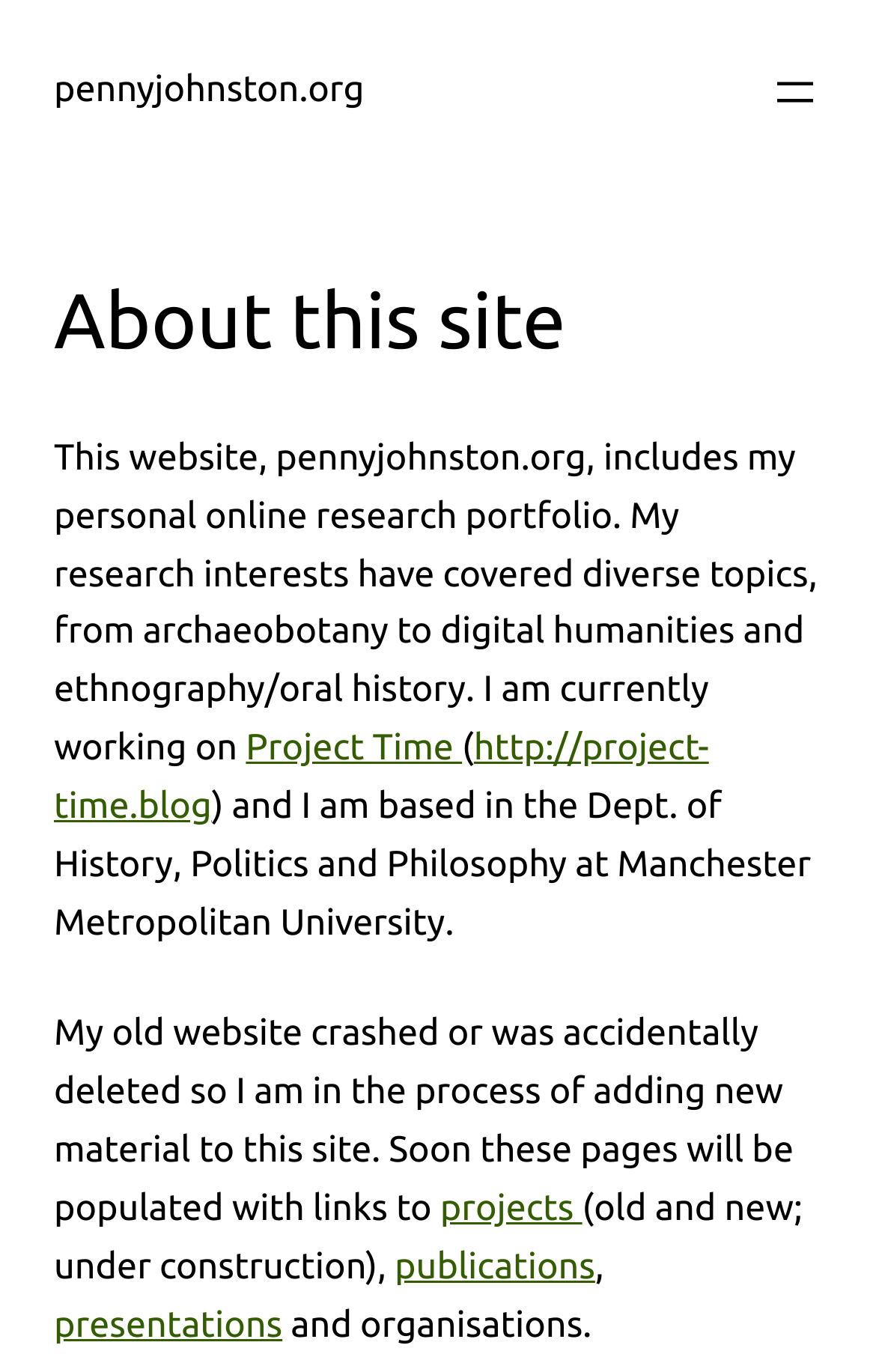Bounding box coordinates are given in the format (top-left x, top-left y, bottom-right x, bottom-right y). All values should be floating point numbers between 0 and 1. Provide the bounding box coordinate for the UI element described as: publications

[0.45, 0.909, 0.679, 0.938]